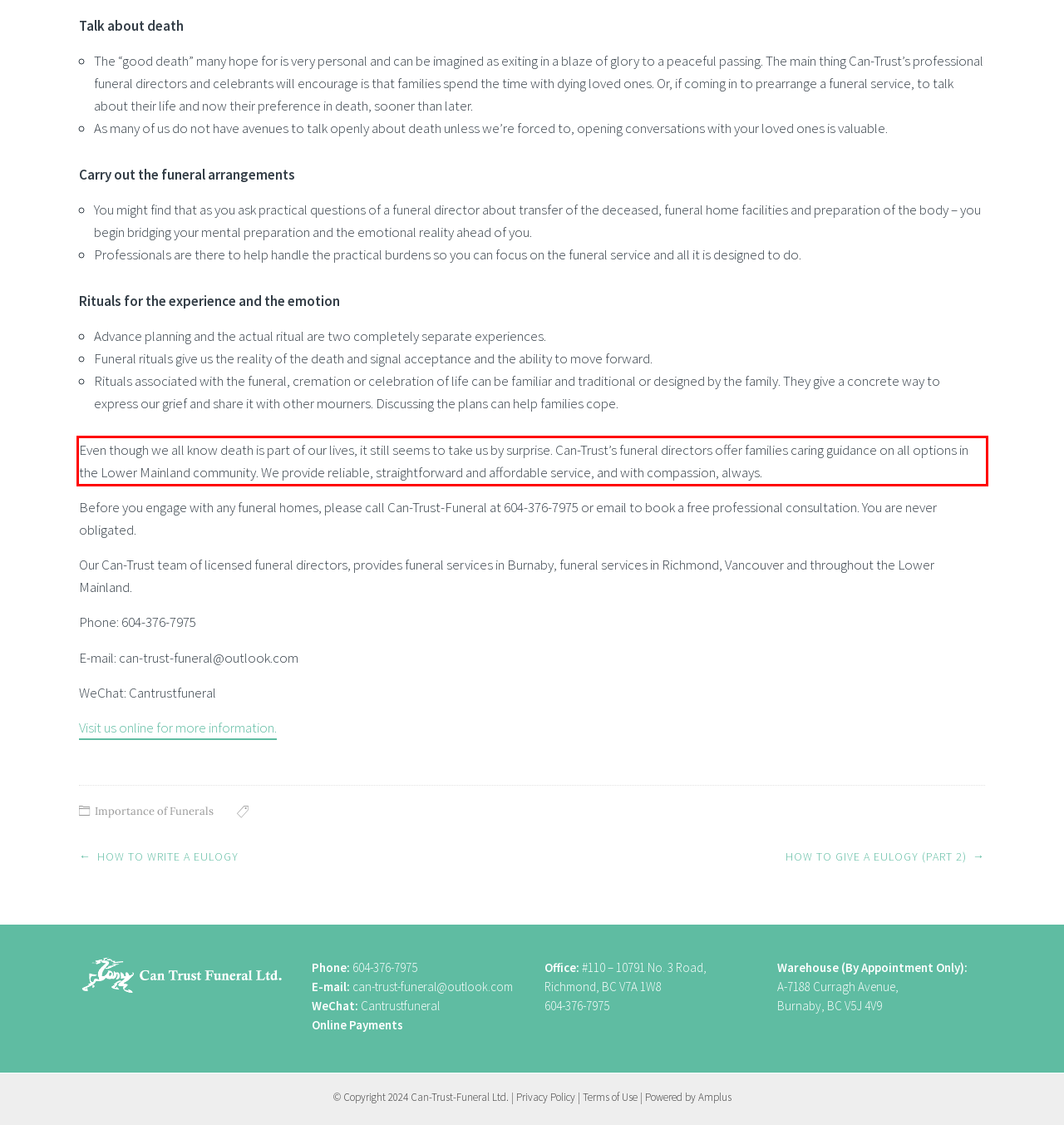Extract and provide the text found inside the red rectangle in the screenshot of the webpage.

Even though we all know death is part of our lives, it still seems to take us by surprise. Can-Trust’s funeral directors offer families caring guidance on all options in the Lower Mainland community. We provide reliable, straightforward and affordable service, and with compassion, always.